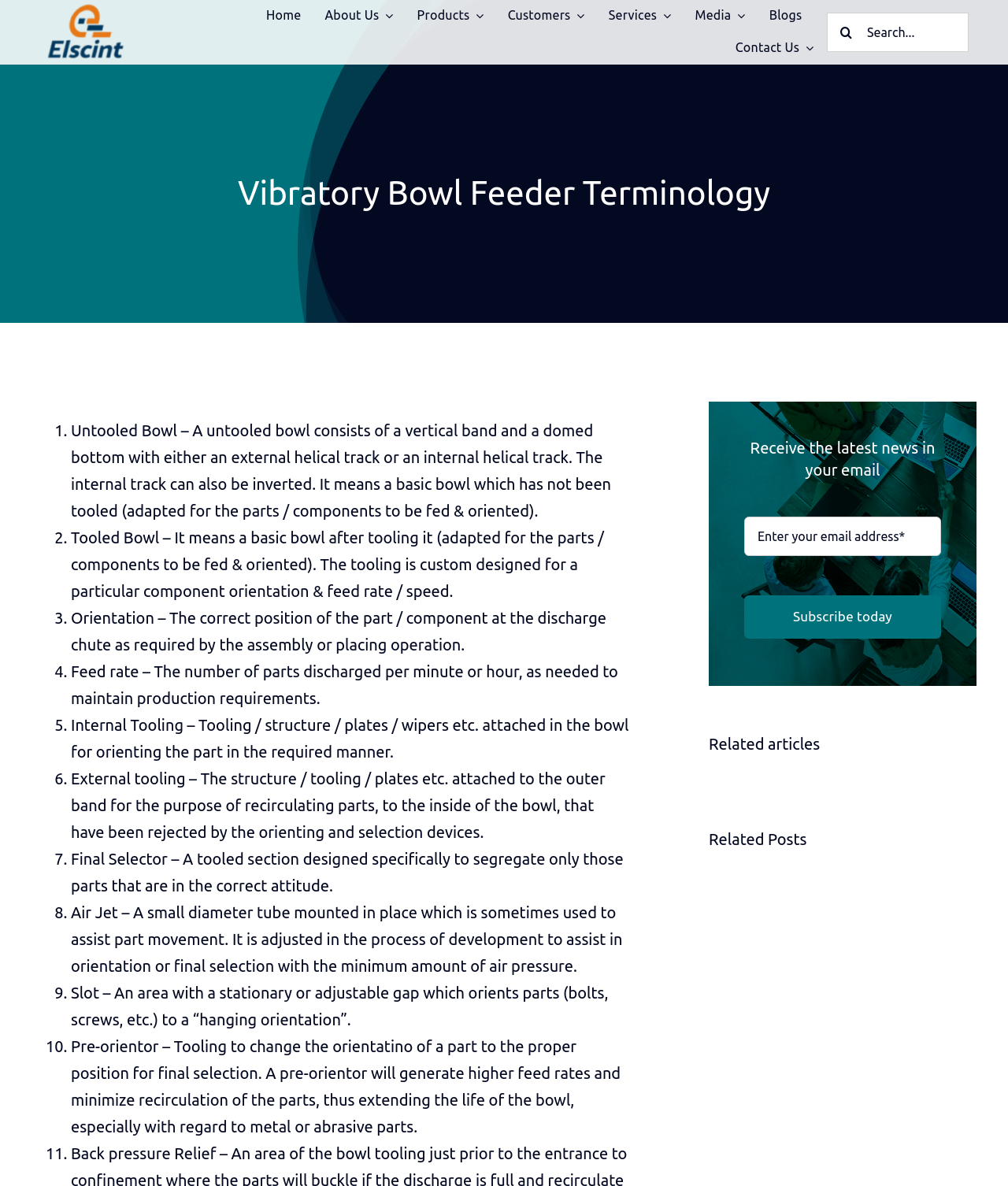Please find the bounding box for the following UI element description. Provide the coordinates in (top-left x, top-left y, bottom-right x, bottom-right y) format, with values between 0 and 1: name="insert_your_email" placeholder="Enter your email address*"

[0.738, 0.436, 0.934, 0.469]